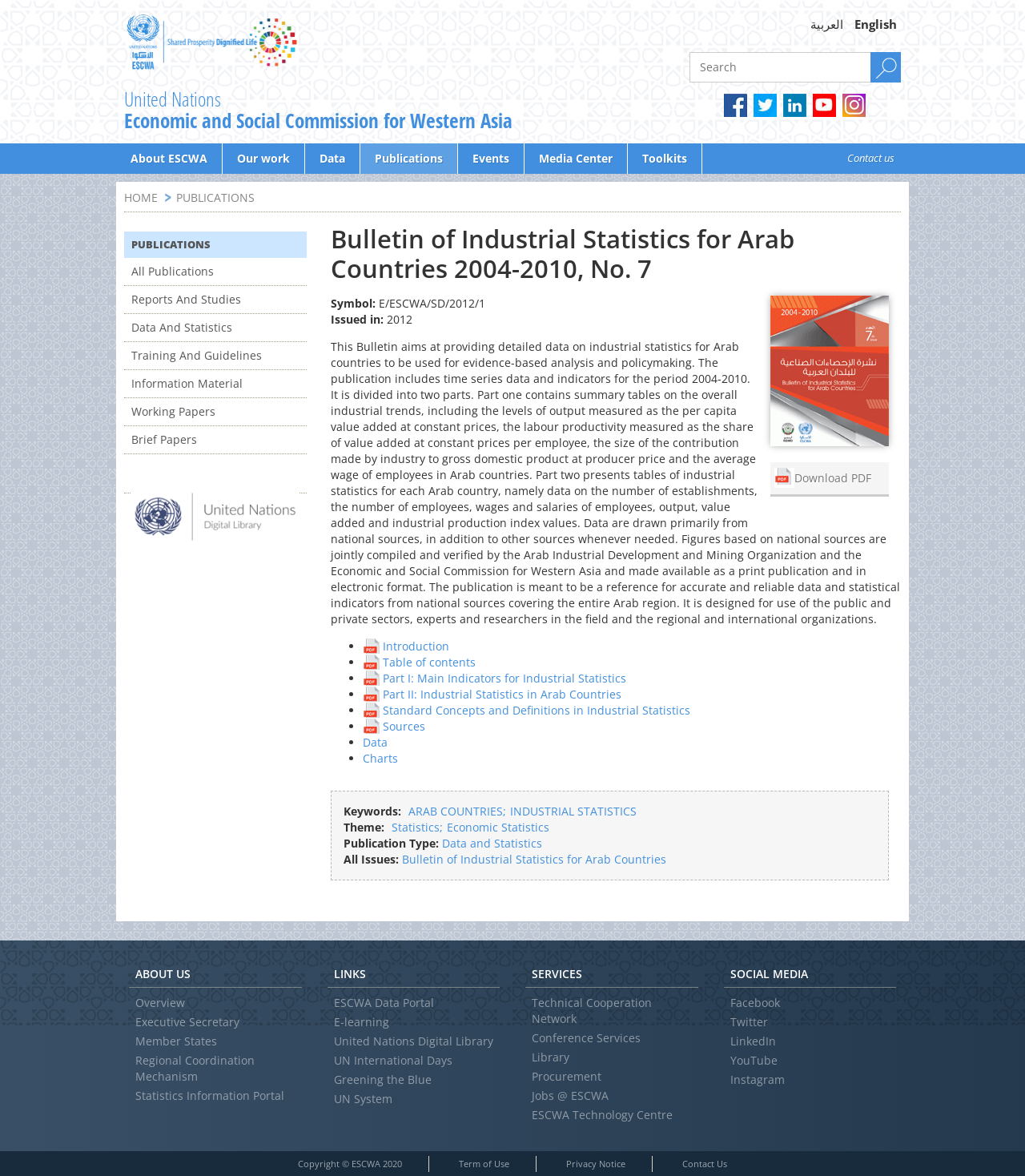Provide the bounding box coordinates of the HTML element this sentence describes: "Copyright © ESCWA 2020". The bounding box coordinates consist of four float numbers between 0 and 1, i.e., [left, top, right, bottom].

[0.291, 0.984, 0.392, 0.994]